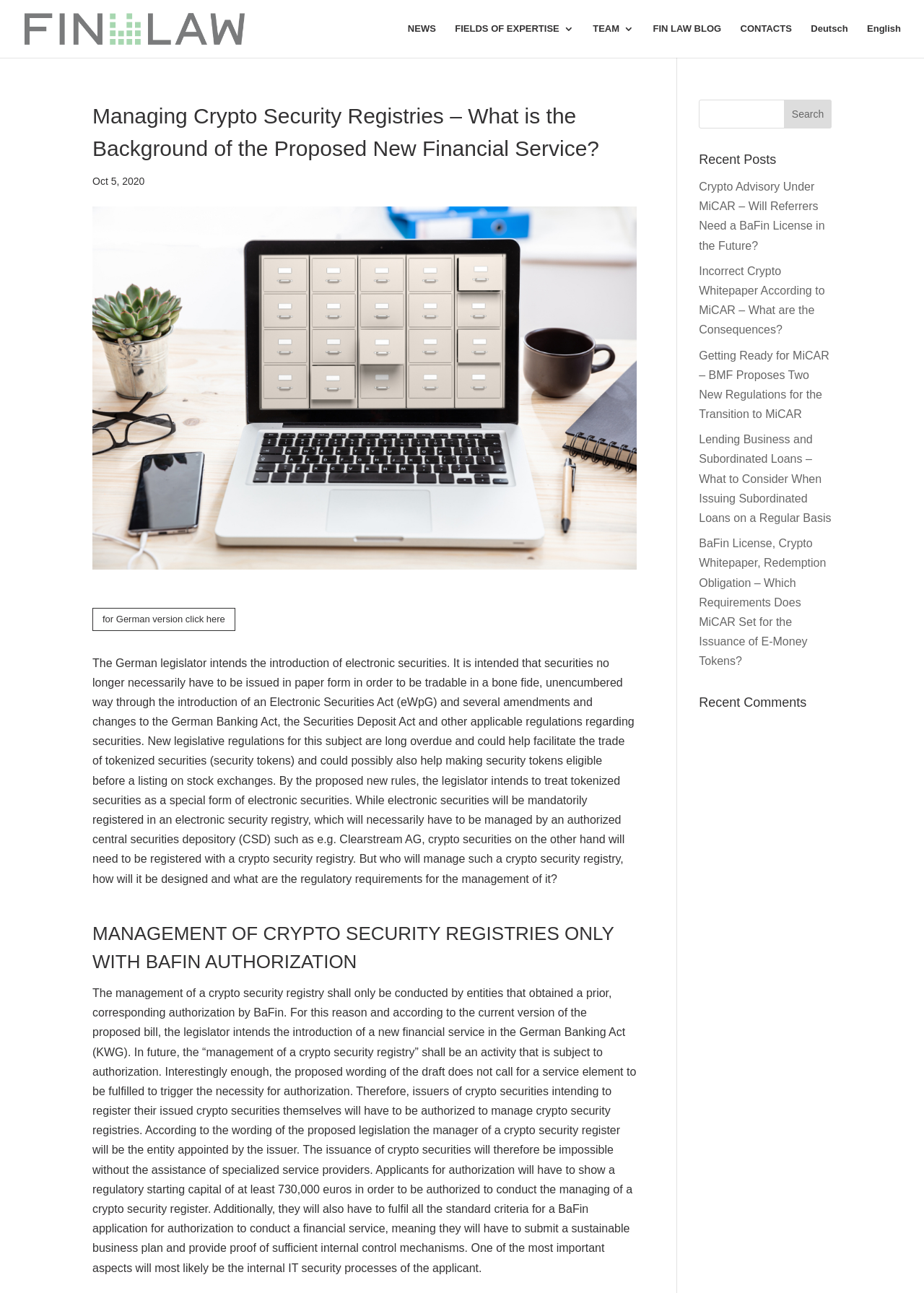Can you find the bounding box coordinates of the area I should click to execute the following instruction: "Click the Donate Online button"?

None